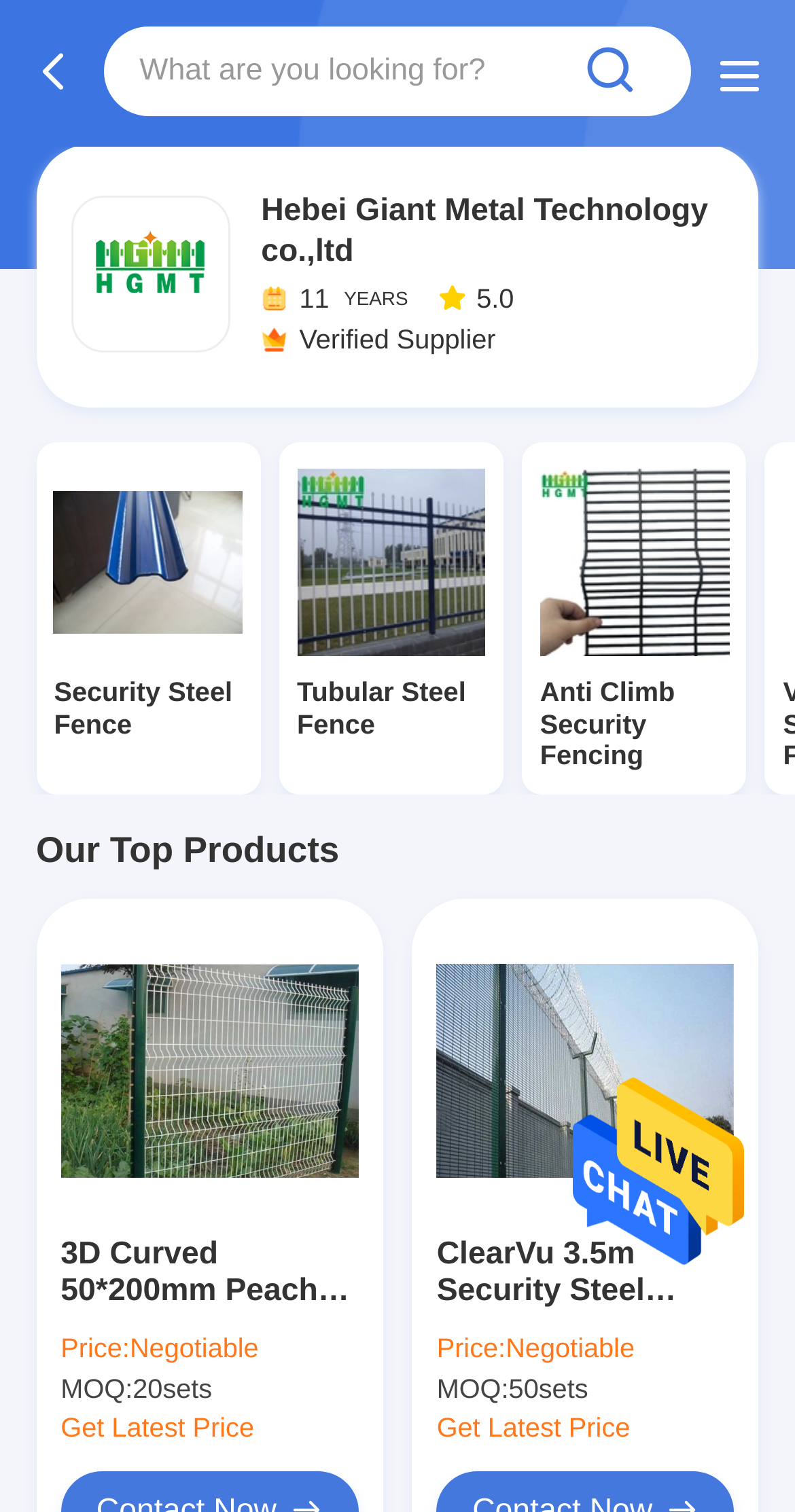Using the image as a reference, answer the following question in as much detail as possible:
How many products are listed on the webpage?

I found the answer by counting the number of products listed on the webpage, which are the 3D Curved 50*200mm Peach Post Fence and the ClearVu 3.5m Security Steel Fence Anti Climb Wire Mesh Fencing.